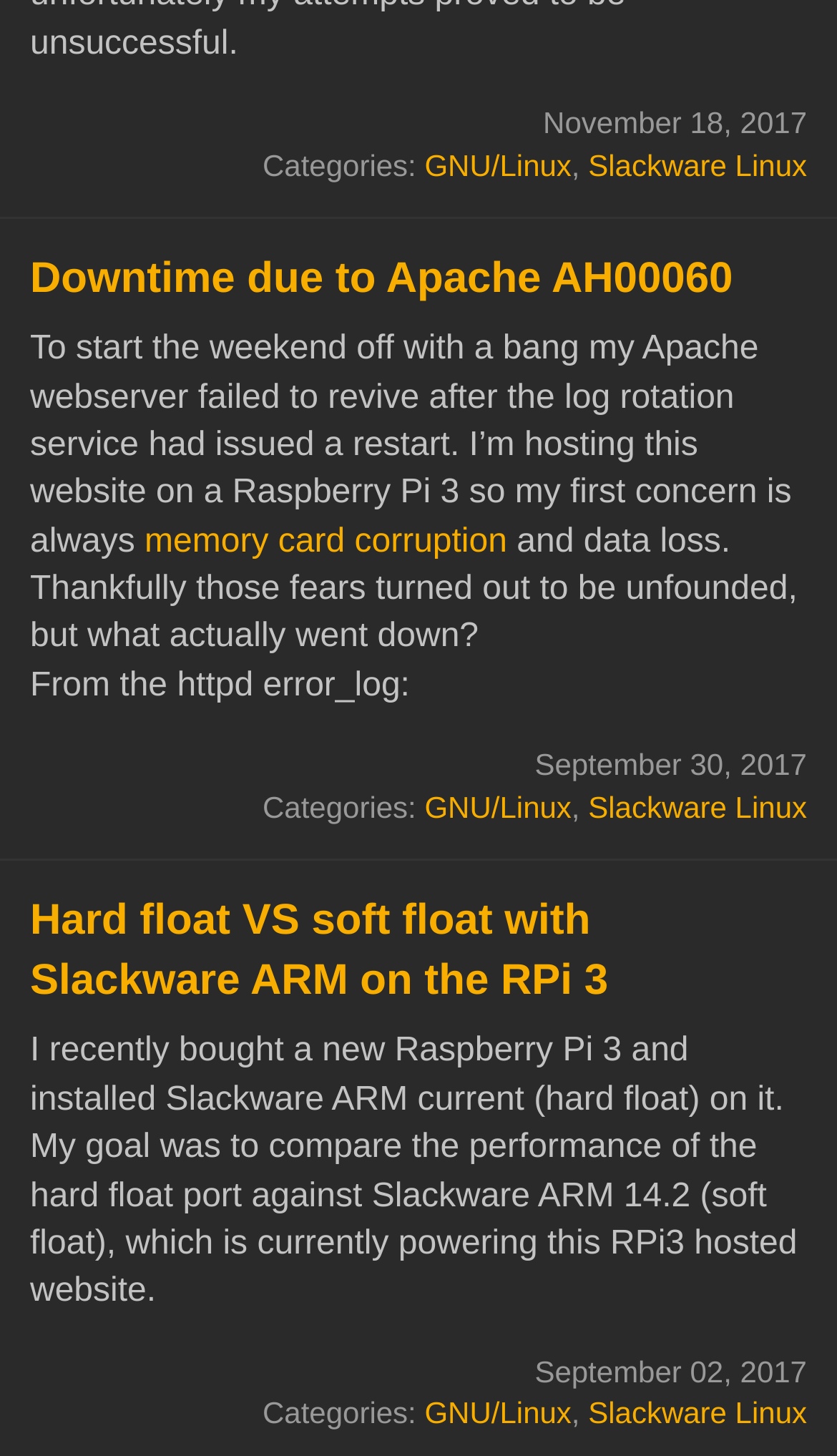Please find the bounding box for the UI element described by: "Slackware Linux".

[0.703, 0.542, 0.964, 0.566]